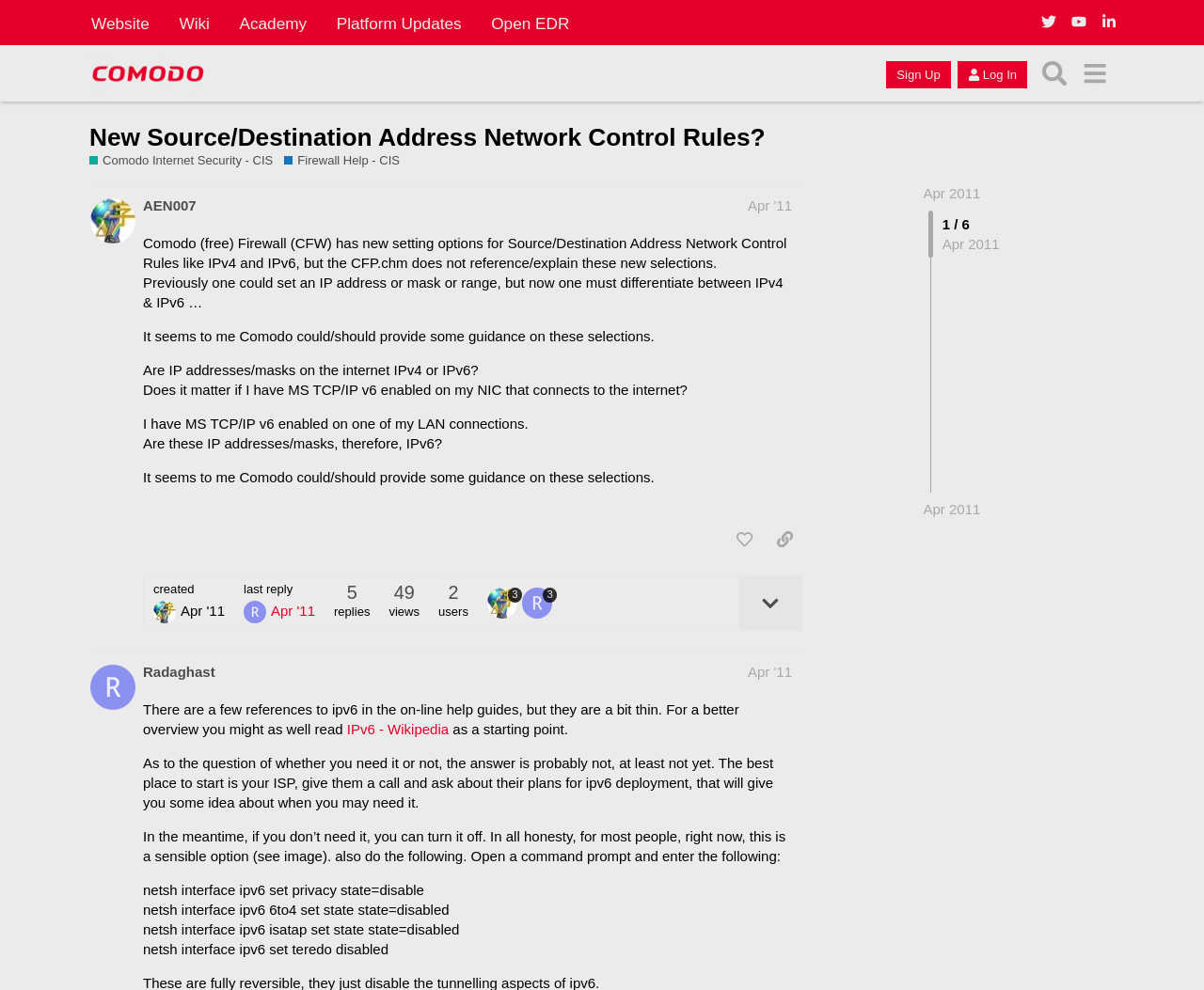Offer a detailed account of what is visible on the webpage.

This webpage is a forum discussion thread on Comodo Internet Security's firewall help section. At the top, there are several links to other sections of the website, including the website's homepage, wiki, academy, and platform updates. Below these links, there is a header with a link to the Comodo Forum and a search button.

The main content of the page is a discussion thread with two posts. The first post, by user AEN007, asks about new setting options for Source/Destination Address Network Control Rules in Comodo Firewall, specifically about IPv4 and IPv6. The post includes several questions about how to use these settings and whether they are necessary.

Below the first post, there are several buttons to like, share, or expand the topic details. There is also information about the post, including the date and time it was created, the number of replies and views, and the users who participated in the discussion.

The second post, by user Radaghast, responds to the first post and provides some information about IPv6, including a link to a Wikipedia article. The post also advises the user to check with their ISP about their plans for IPv6 deployment and suggests turning it off if it's not needed.

Throughout the page, there are several links to other sections of the website, as well as links to user profiles and images. The overall layout is organized, with clear headings and concise text.